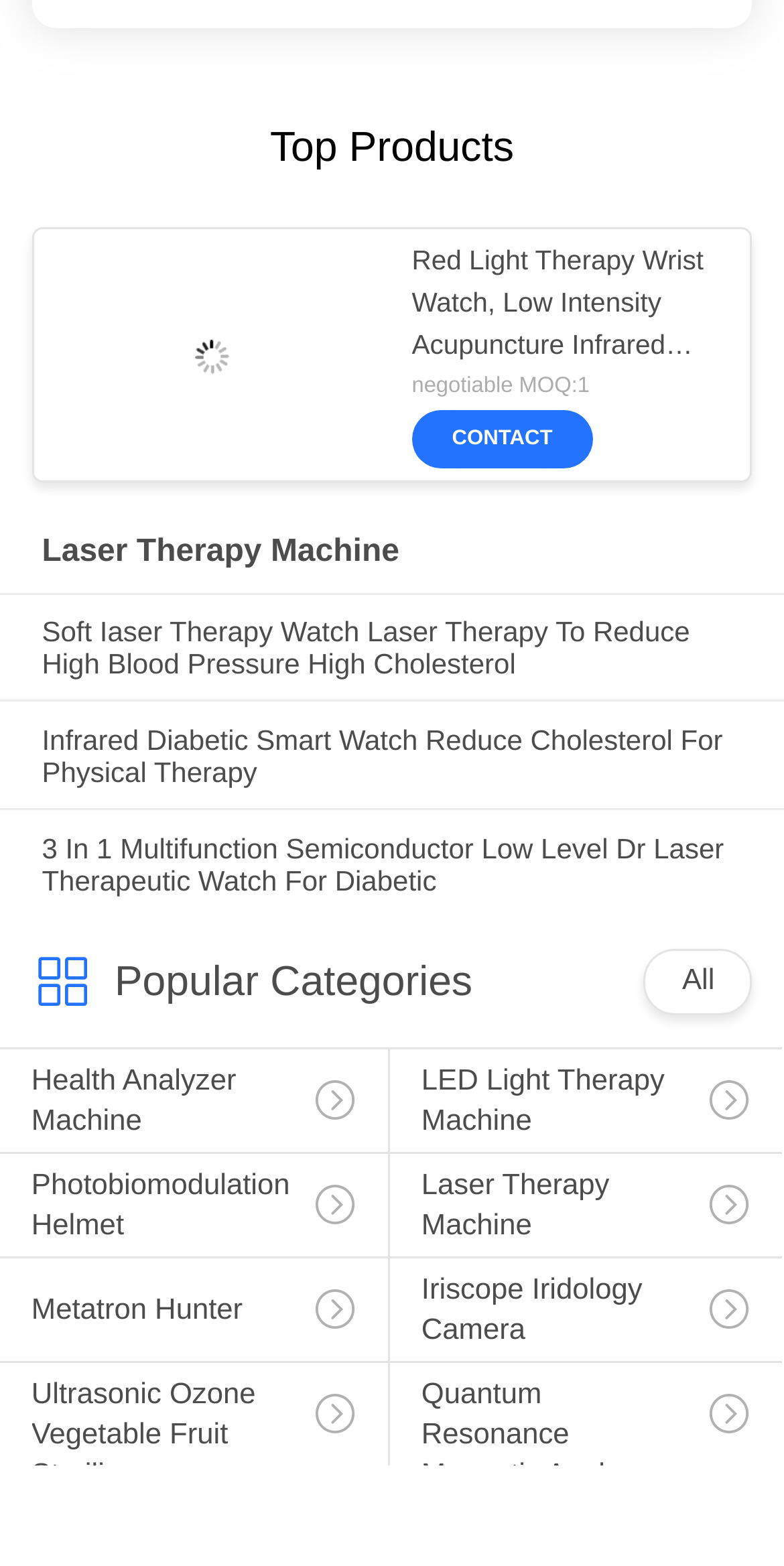Identify the bounding box for the element characterized by the following description: "Photobiomodulation Helmet".

[0.0, 0.737, 0.495, 0.832]